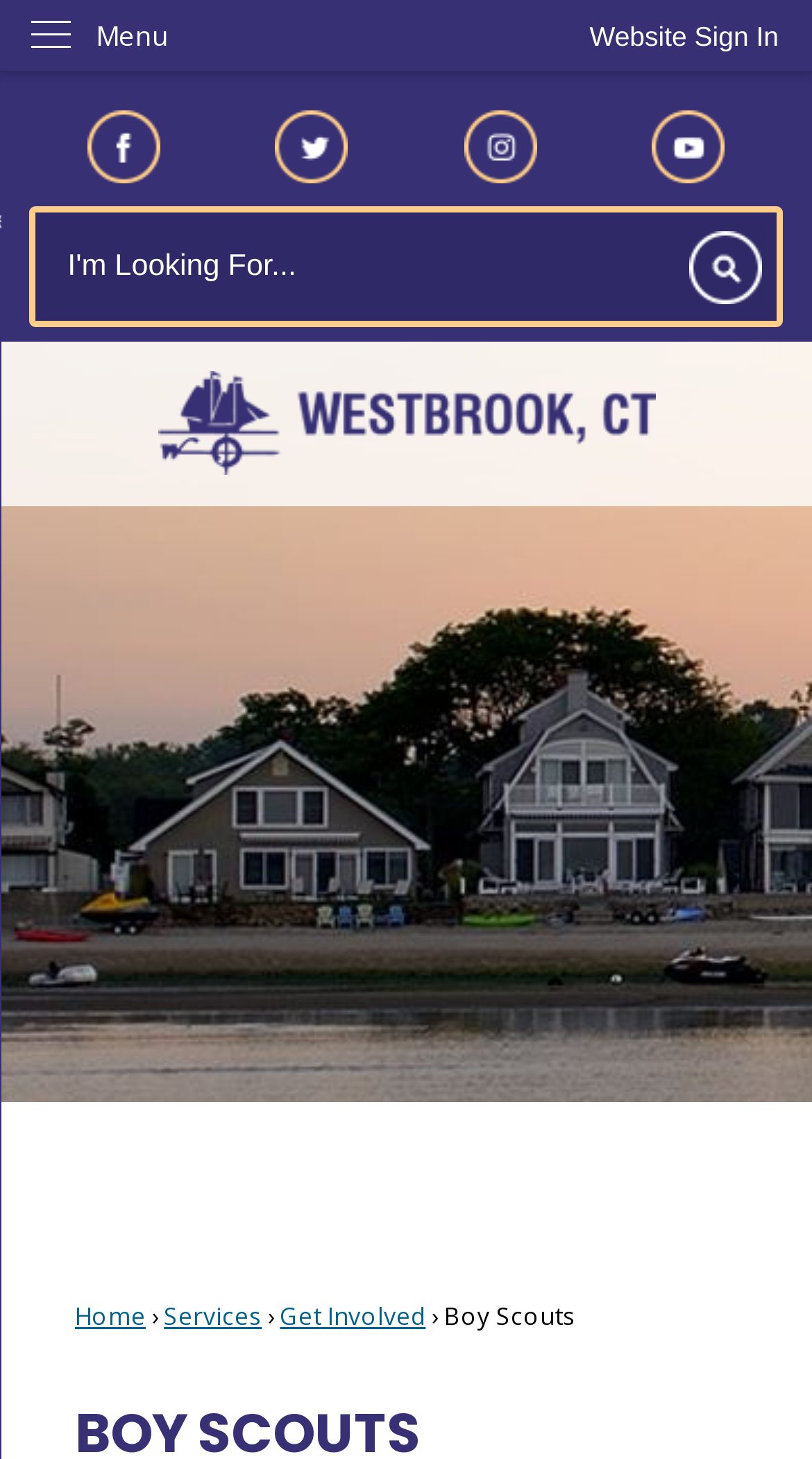Determine the bounding box coordinates of the clickable region to follow the instruction: "Sign in to the website".

[0.685, 0.0, 1.0, 0.05]